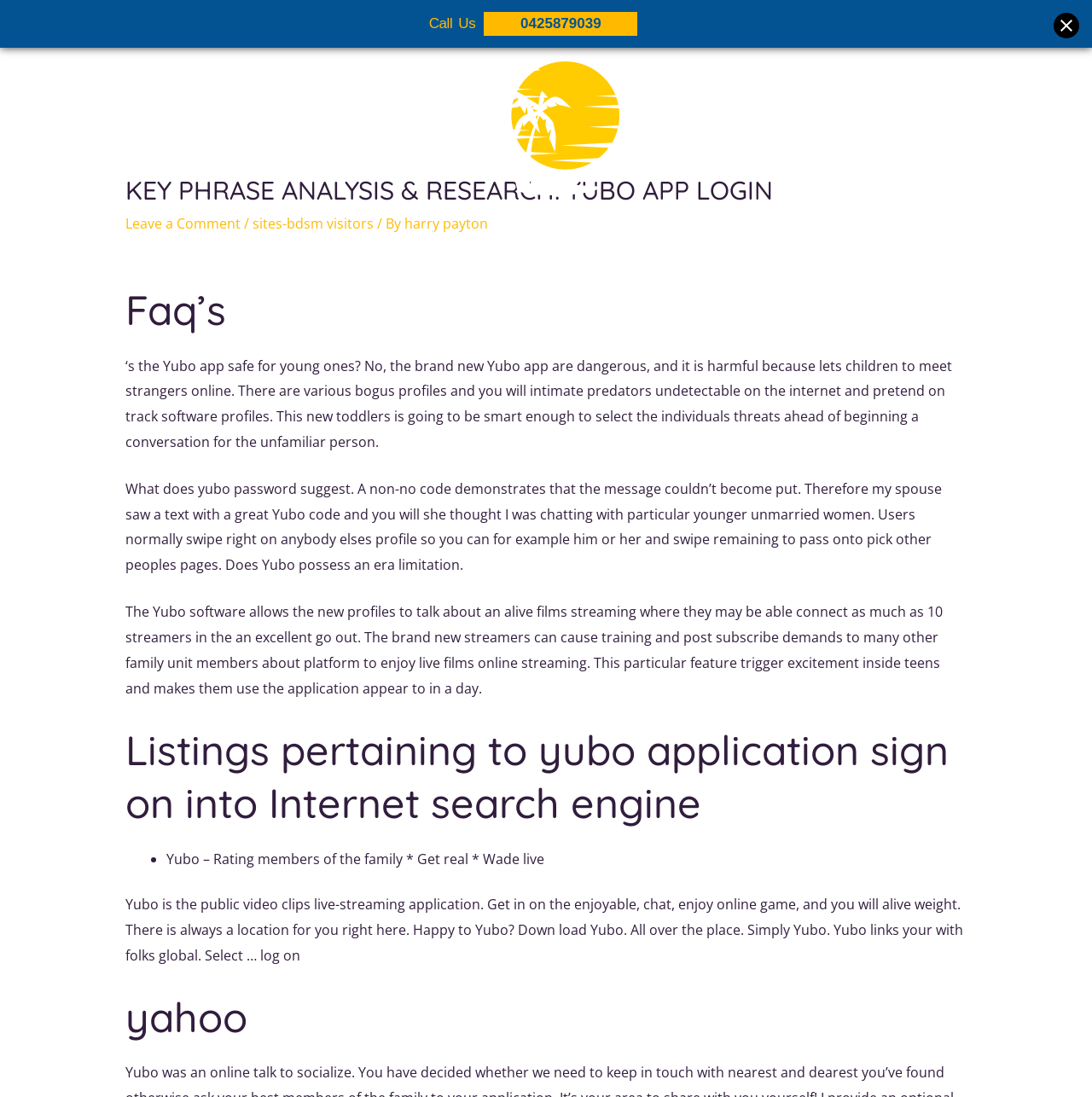Determine the bounding box coordinates for the clickable element to execute this instruction: "Click on 'Leave a Comment'". Provide the coordinates as four float numbers between 0 and 1, i.e., [left, top, right, bottom].

[0.115, 0.196, 0.22, 0.213]